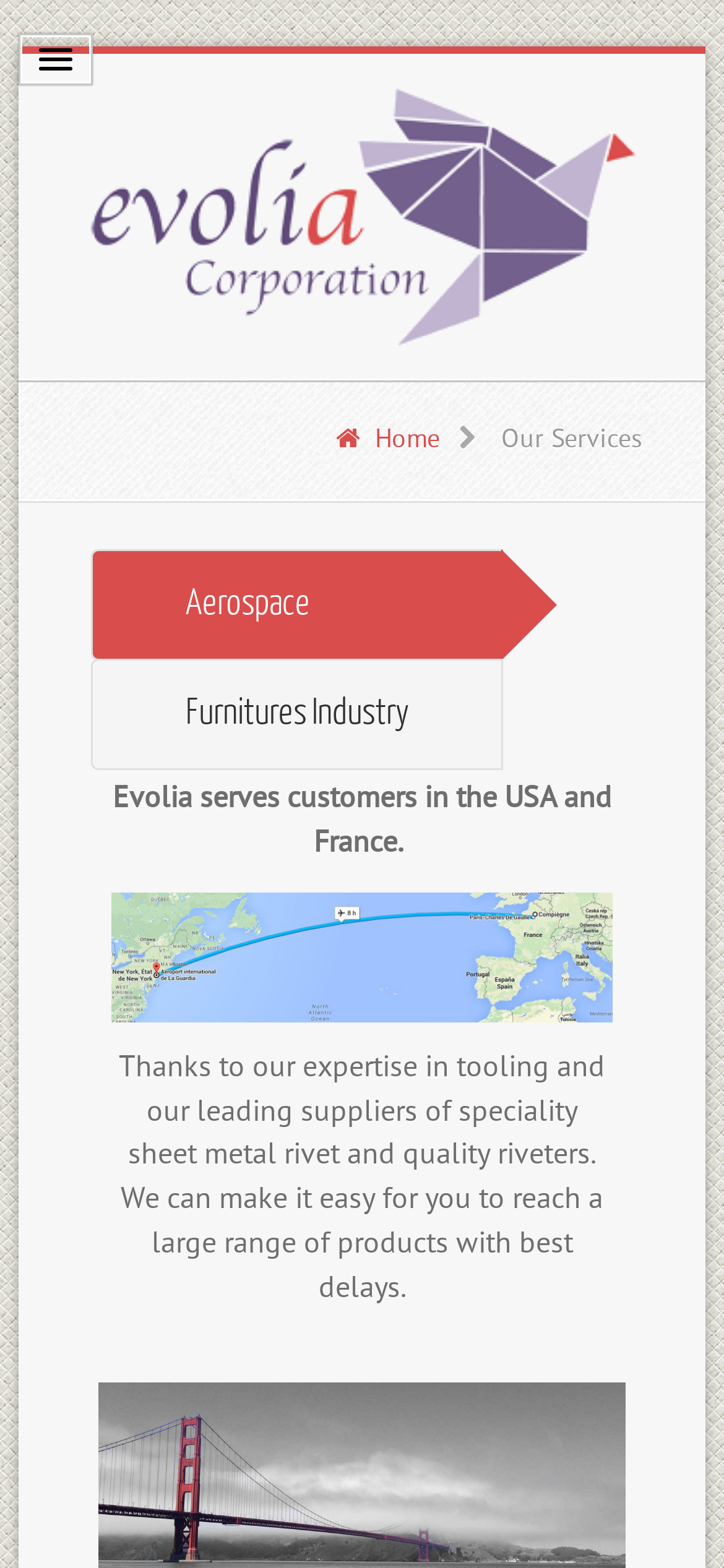Detail the various sections and features present on the webpage.

The webpage is about Evolia's services, with a focus on their capabilities in buying and selling products for various industries. At the top, there is a link and a combobox, positioned side by side, taking up most of the width of the page. Below them, a navigation section labeled "Breadcrumbs" contains two links, "Home" and "Our Services", which are aligned horizontally.

Further down, there are two static text elements, "Aerospace" and "Furnitures Industry", positioned vertically, indicating the industries Evolia serves. 

The main content of the page is organized in a table layout, with three rows. The first row contains a text cell describing Evolia's customer base in the USA and France. The second row has an image cell with a map, labeled "Carte", which is likely a visual representation of Evolia's geographic reach. The third row contains a text cell explaining Evolia's expertise in tooling and their ability to provide a wide range of products with short delays.